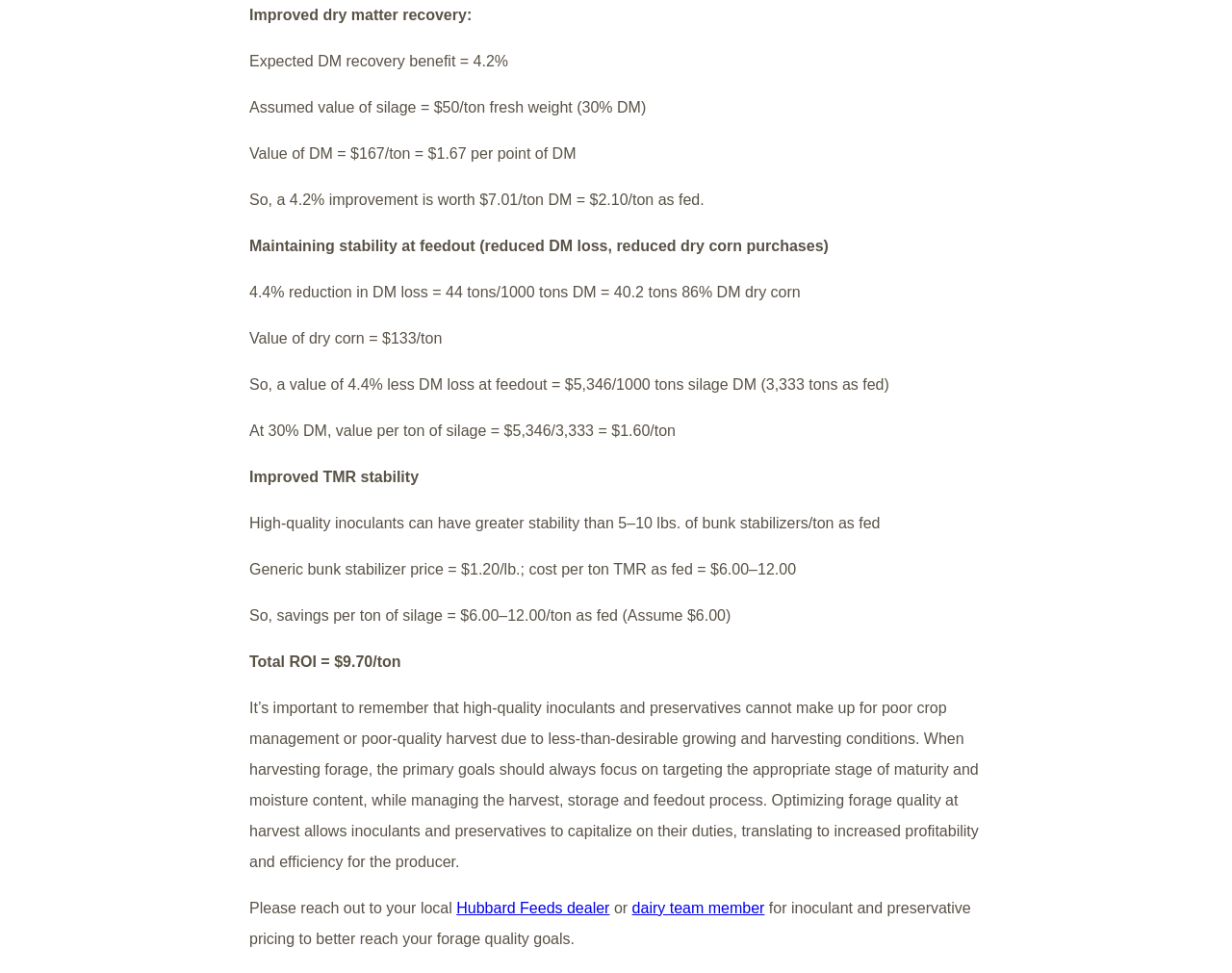Please determine the bounding box coordinates, formatted as (top-left x, top-left y, bottom-right x, bottom-right y), with all values as floating point numbers between 0 and 1. Identify the bounding box of the region described as: Hubbard Feeds dealer

[0.37, 0.925, 0.495, 0.941]